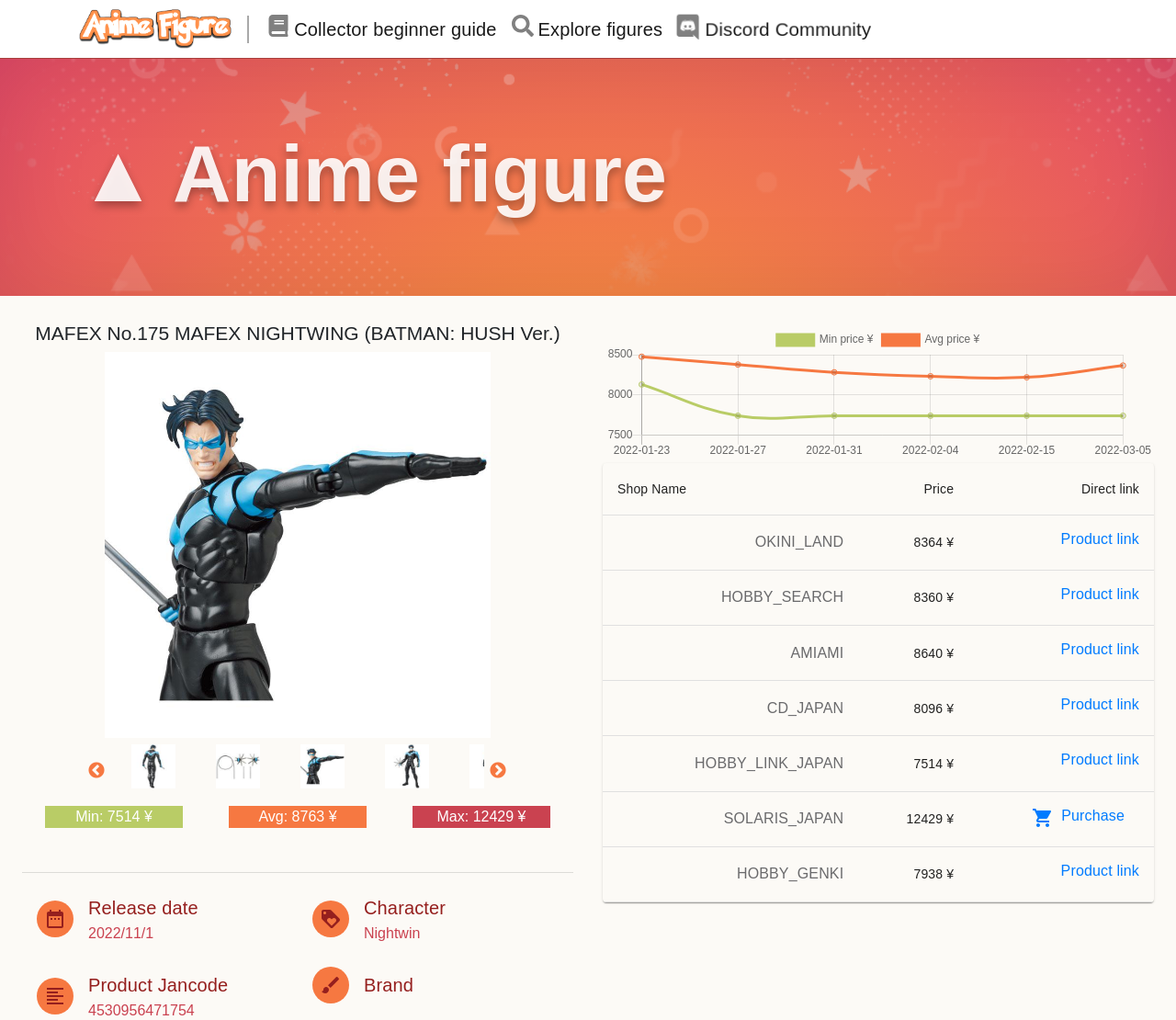What is the release date of the product?
Please use the image to provide an in-depth answer to the question.

I found the answer by looking at the 'Release date' heading and its corresponding 'StaticText' element, which contains the text '2022/11/1'.